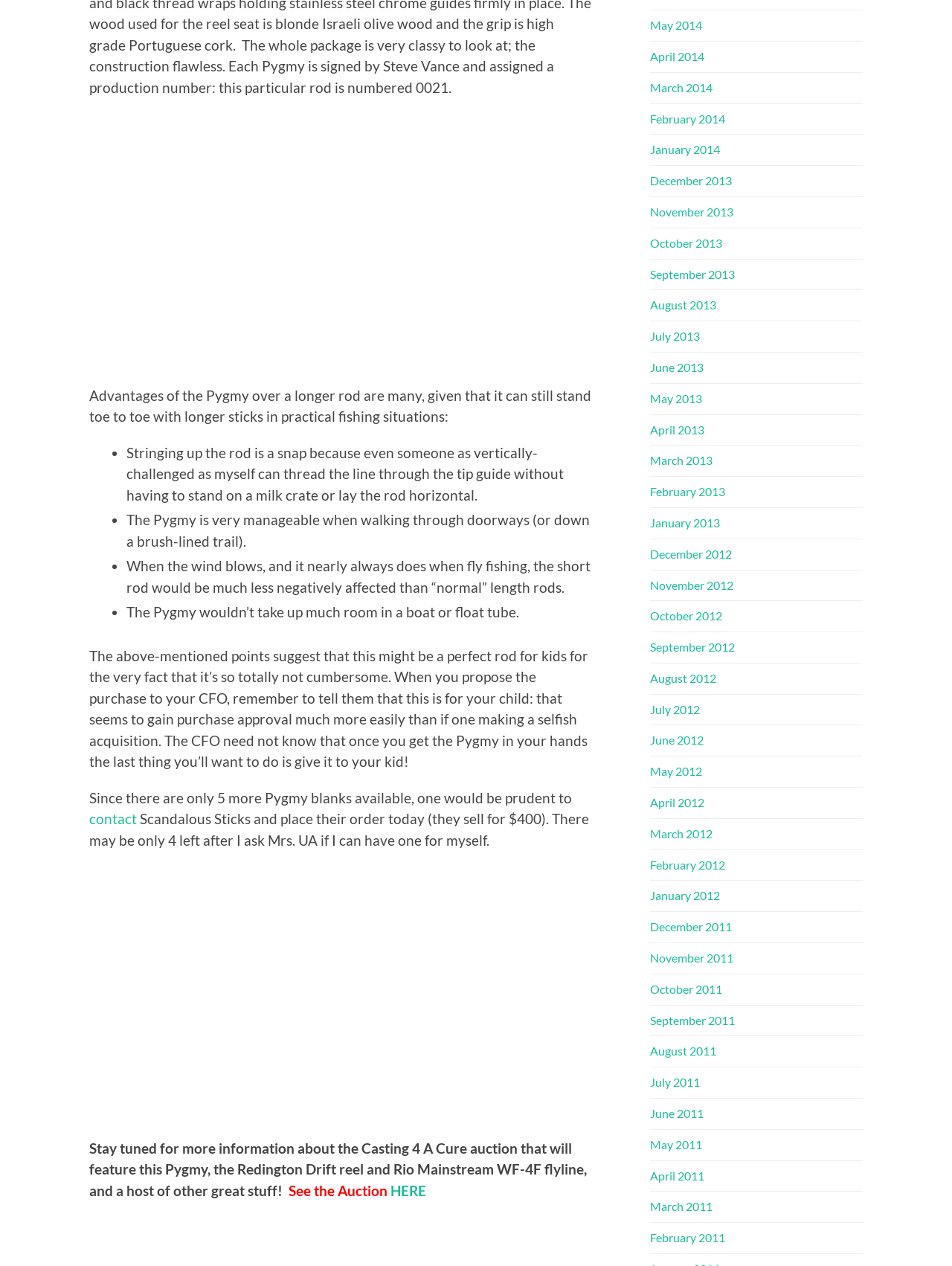What is the topic of the webpage?
Please respond to the question with as much detail as possible.

The webpage appears to be discussing the advantages of a specific type of fishing rod, the Pygmy, and its benefits in various fishing situations.